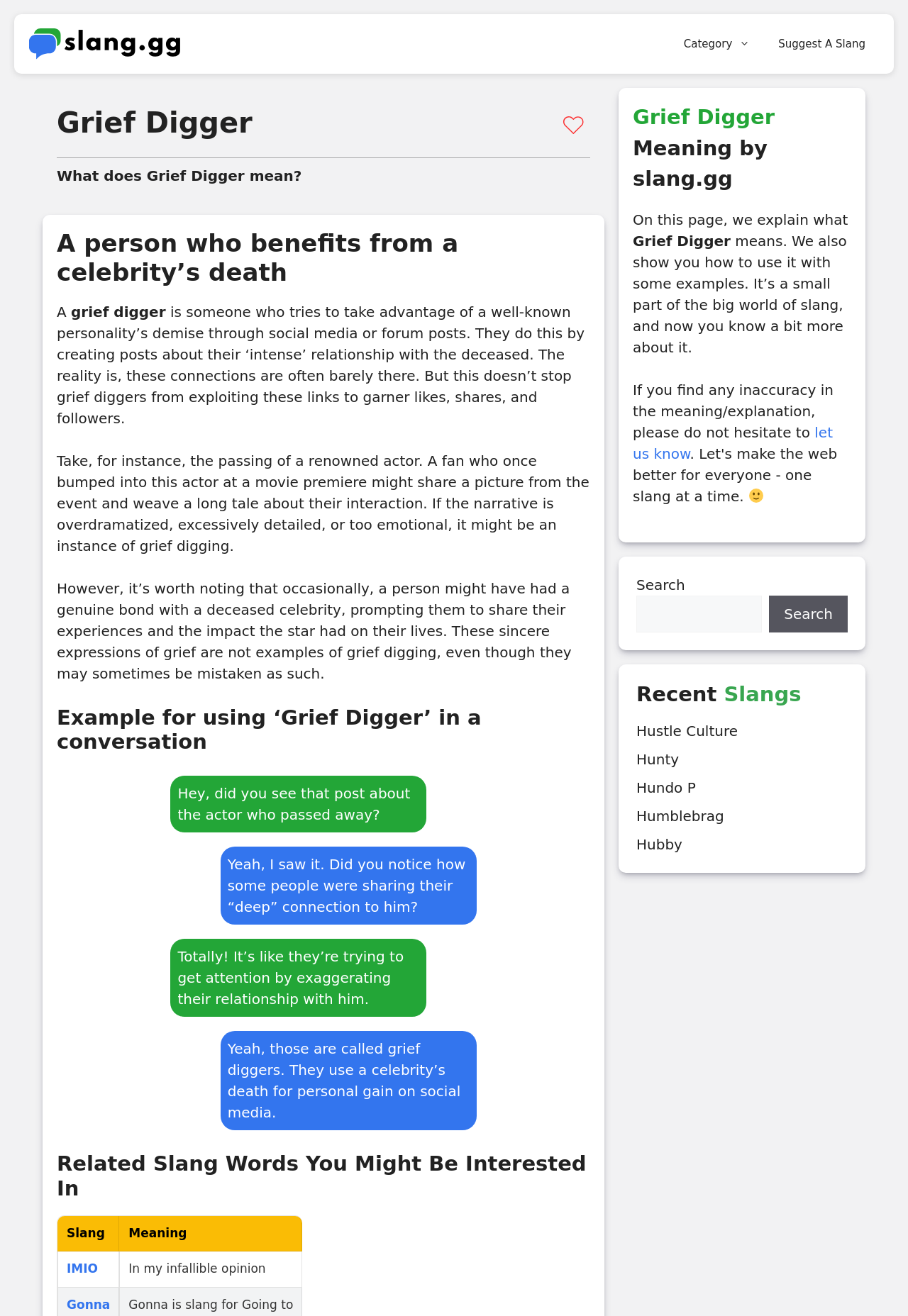Please provide a comprehensive answer to the question based on the screenshot: What is an example of a genuine expression of grief?

If a person had a genuine bond with a deceased celebrity, prompting them to share their experiences and the impact the star had on their lives, it's not an example of grief digging, even though it may sometimes be mistaken as such.